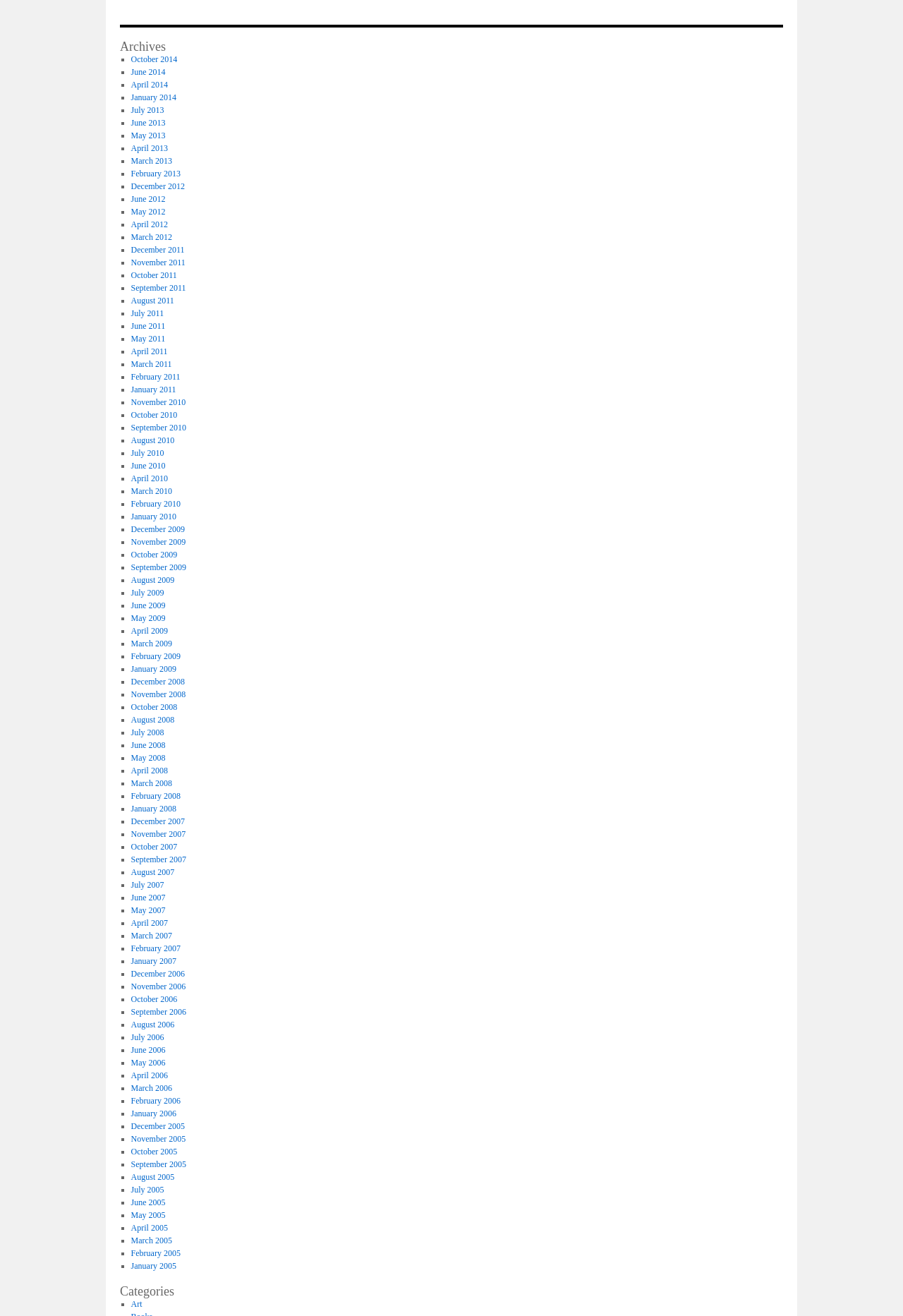Find the bounding box of the UI element described as: "News". The bounding box coordinates should be given as four float values between 0 and 1, i.e., [left, top, right, bottom].

None